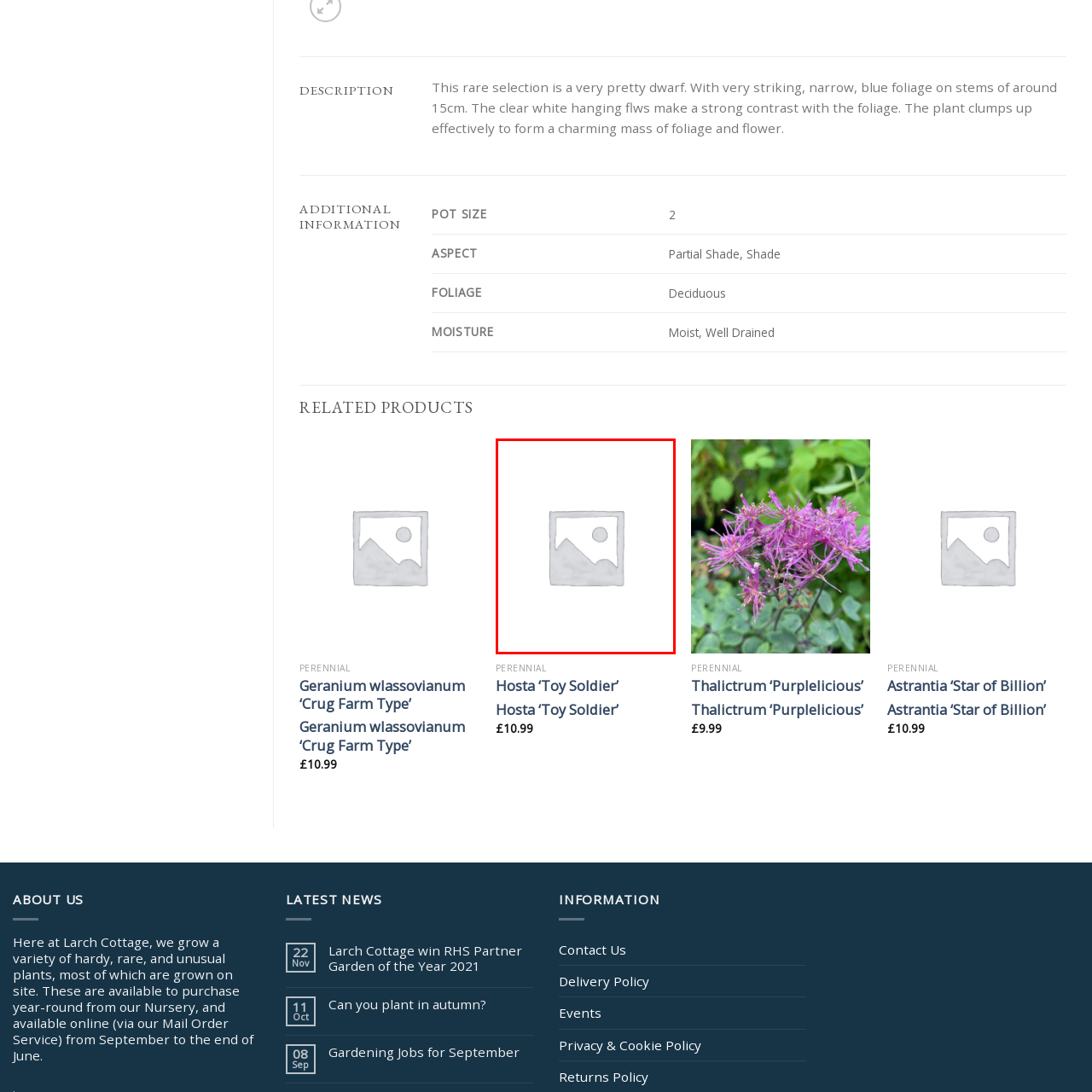Describe thoroughly what is shown in the red-bordered area of the image.

The image features a placeholder graphic commonly used to represent a visual item that is yet to be displayed. This particular placeholder is connected to the product "Hosta 'Toy Soldier'," a perennial plant available for purchase. The textual context surrounding the image indicates that this plant is part of a diverse selection offered by a nursery. Further details about "Hosta 'Toy Soldier'" might include its characteristics and care requirements, typically associated with perennial plants, but are not visible in the image itself. The pricing for the plant is listed at £10.99.